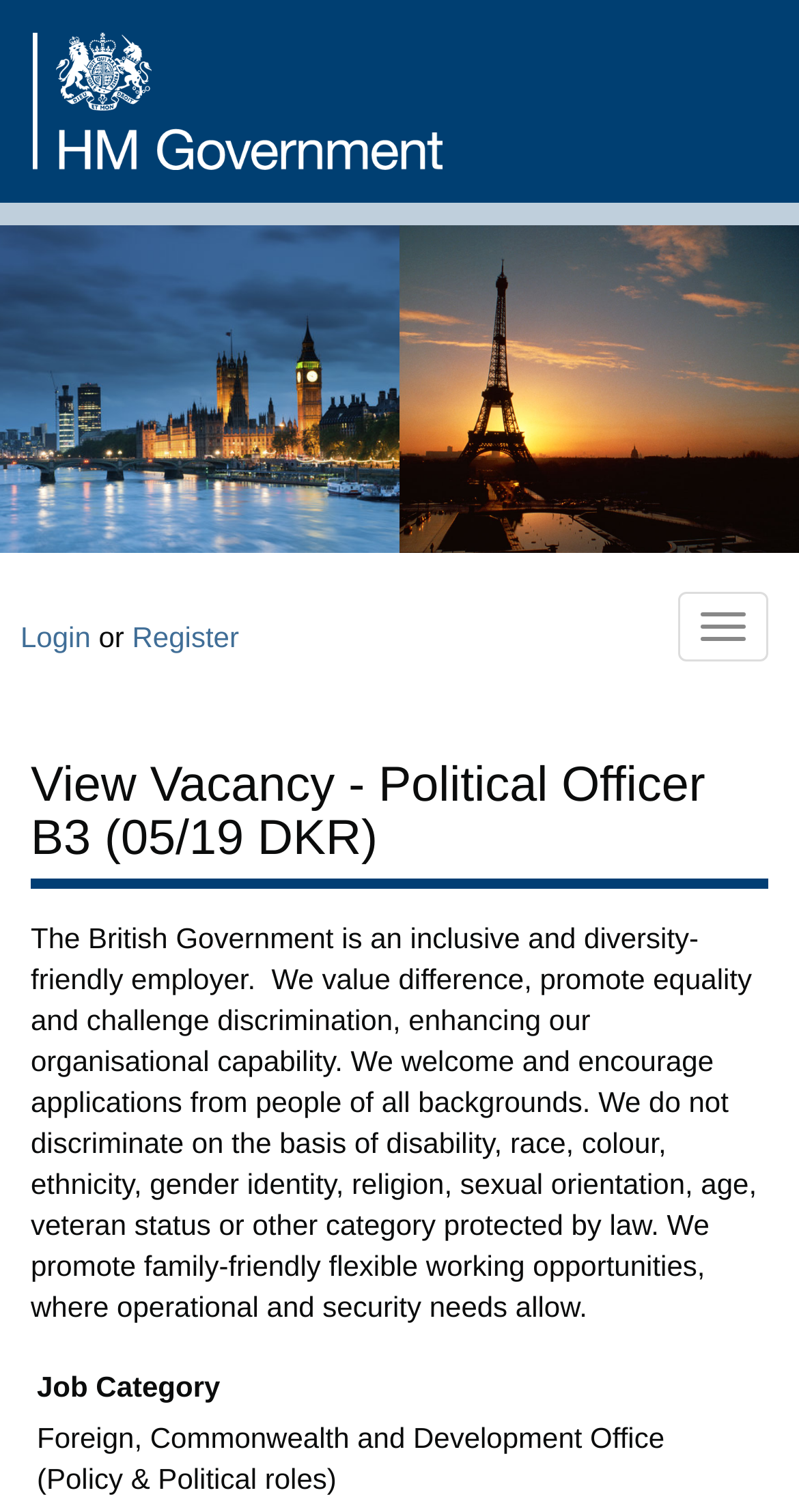Look at the image and answer the question in detail:
What is the closing date of the vacancy?

The closing date of the vacancy is specified in the webpage, which is 23/07/2019, 23:55.